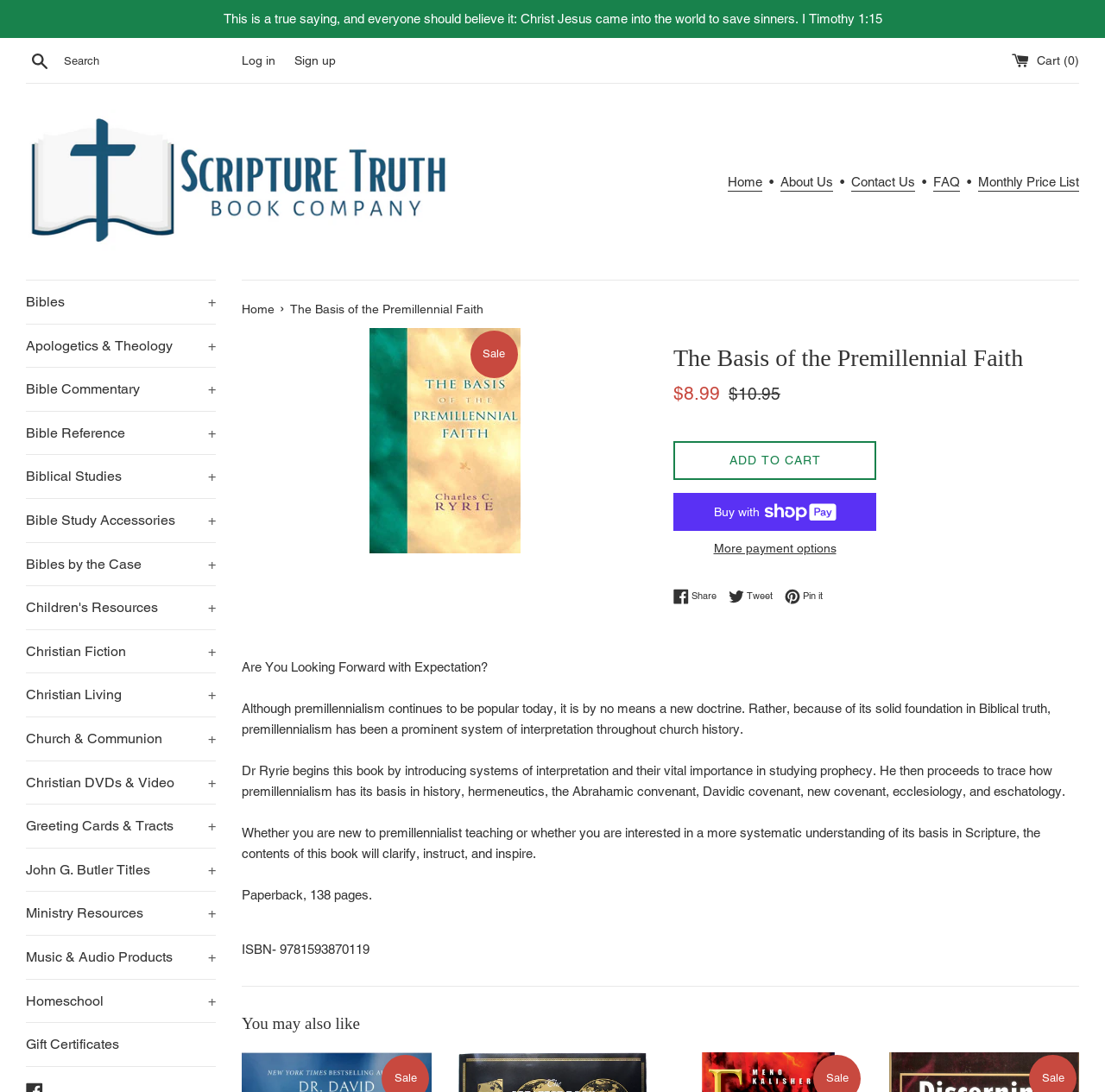Find the bounding box coordinates for the HTML element described in this sentence: "parent_node: Search aria-label="Search" name="q" placeholder="Search"". Provide the coordinates as four float numbers between 0 and 1, in the format [left, top, right, bottom].

[0.052, 0.042, 0.219, 0.07]